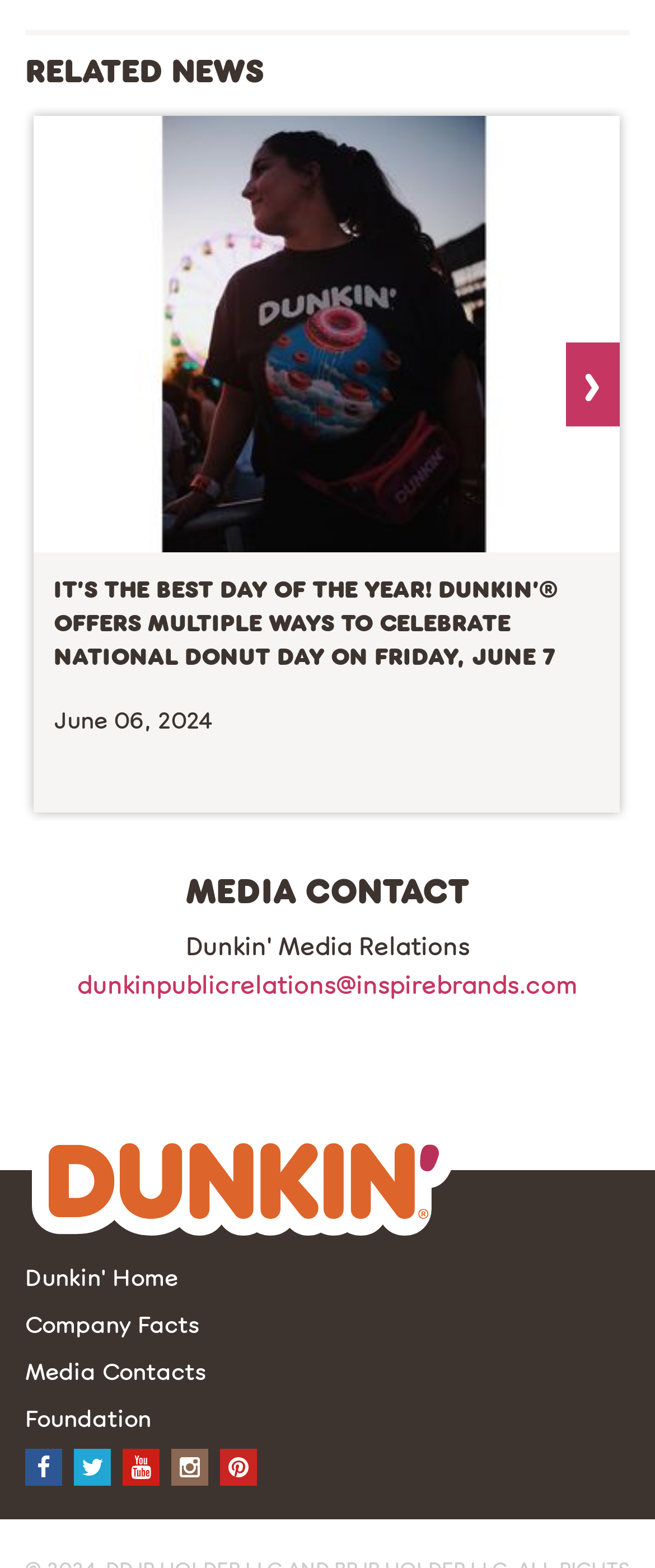Determine the bounding box coordinates for the area that needs to be clicked to fulfill this task: "go to December 2021". The coordinates must be given as four float numbers between 0 and 1, i.e., [left, top, right, bottom].

None